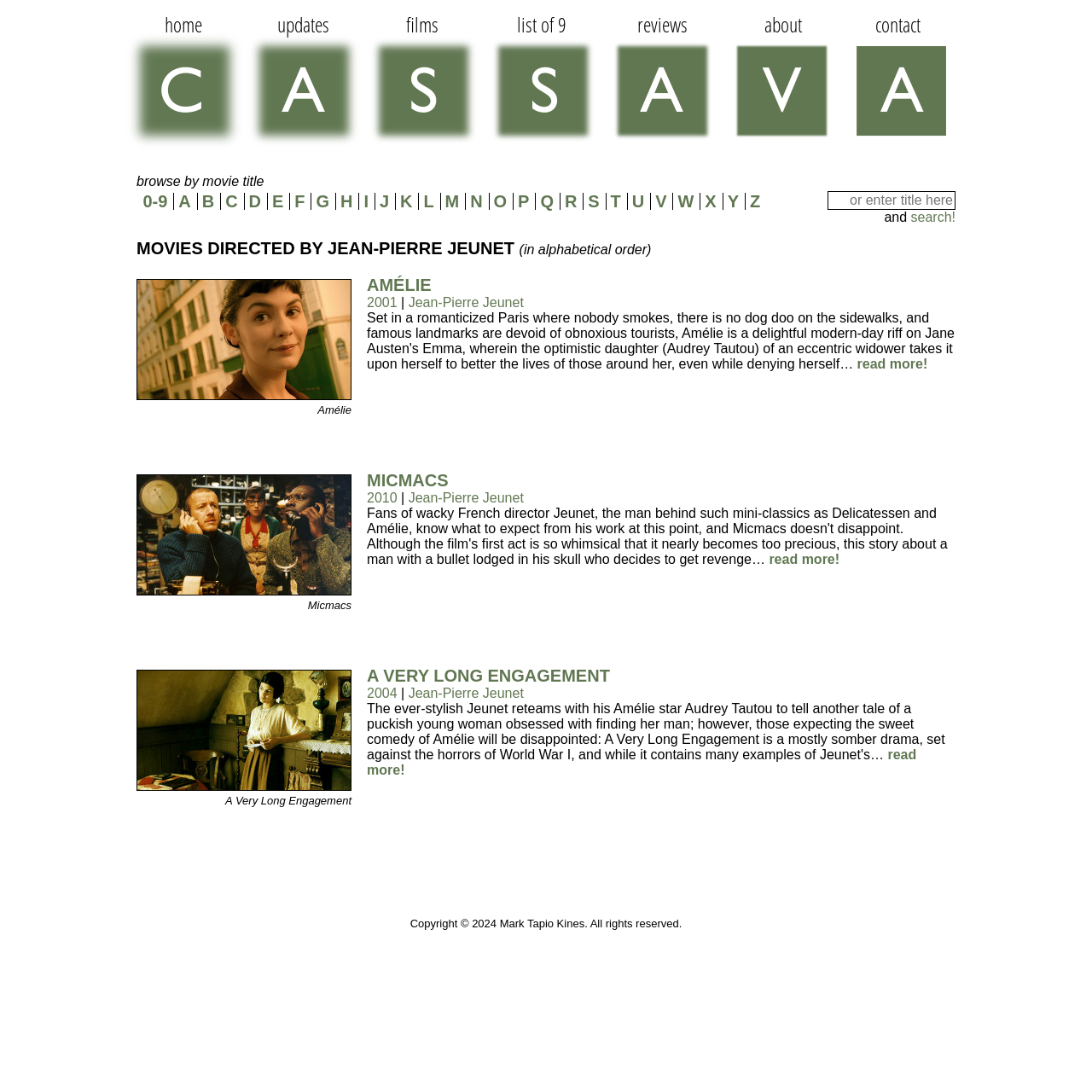What is the copyright year listed at the bottom of the webpage?
Please give a detailed answer to the question using the information shown in the image.

I looked at the footer section of the webpage and found the copyright information, which includes the year 2024.